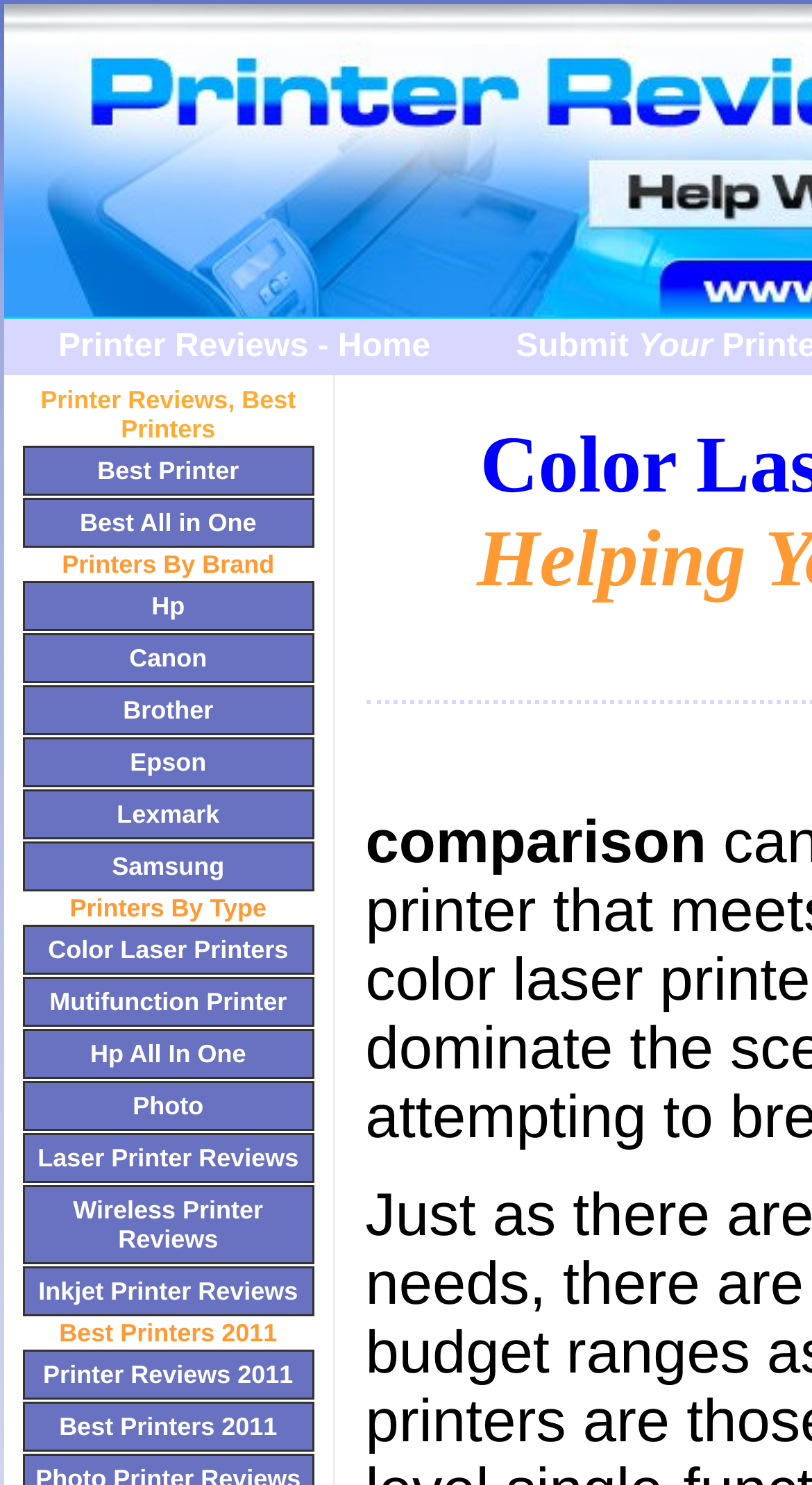Please answer the following question using a single word or phrase: 
How many printer brands are listed?

6